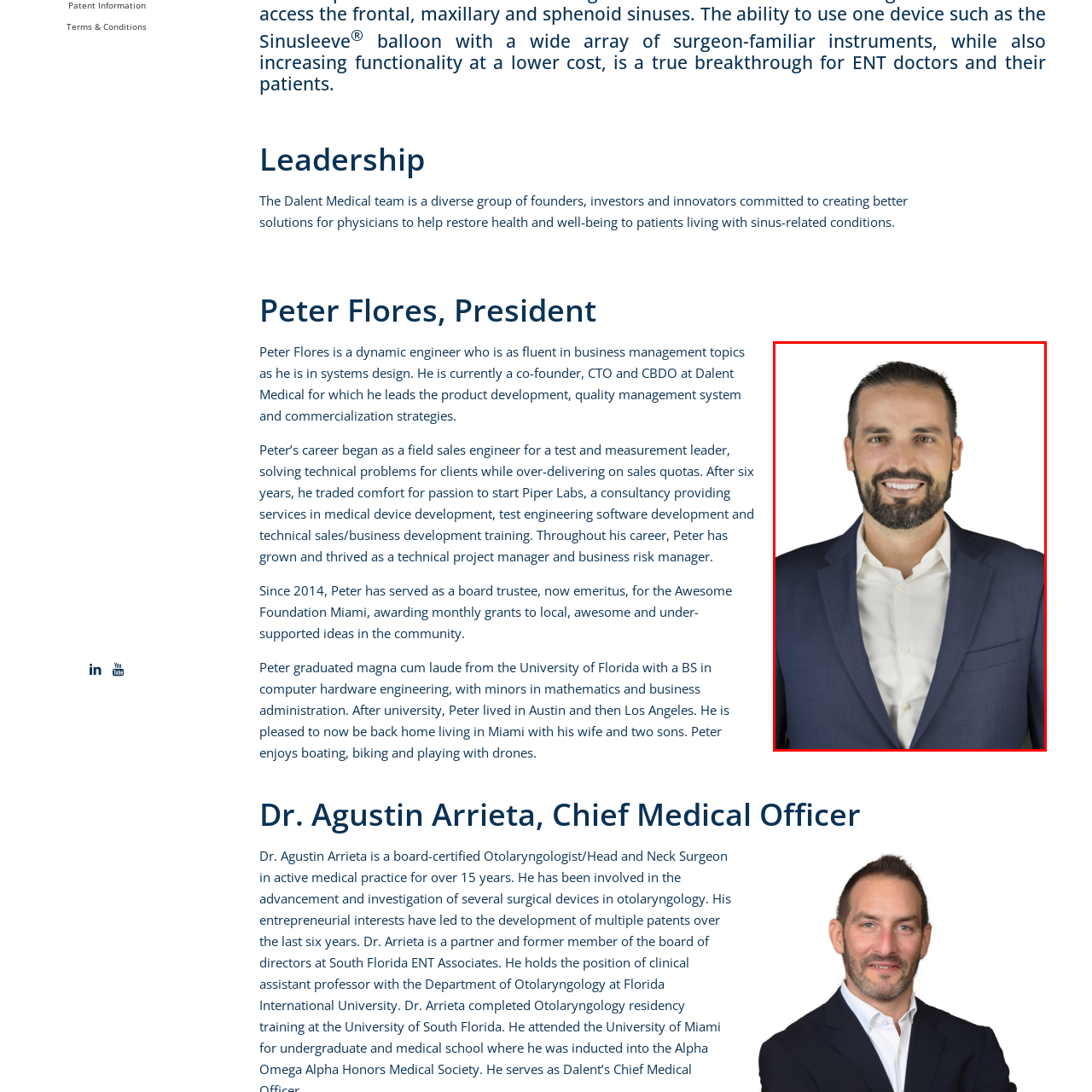Check the image inside the red boundary and briefly answer: What is Peter Flores recognized for?

Expertise in business management and systems design